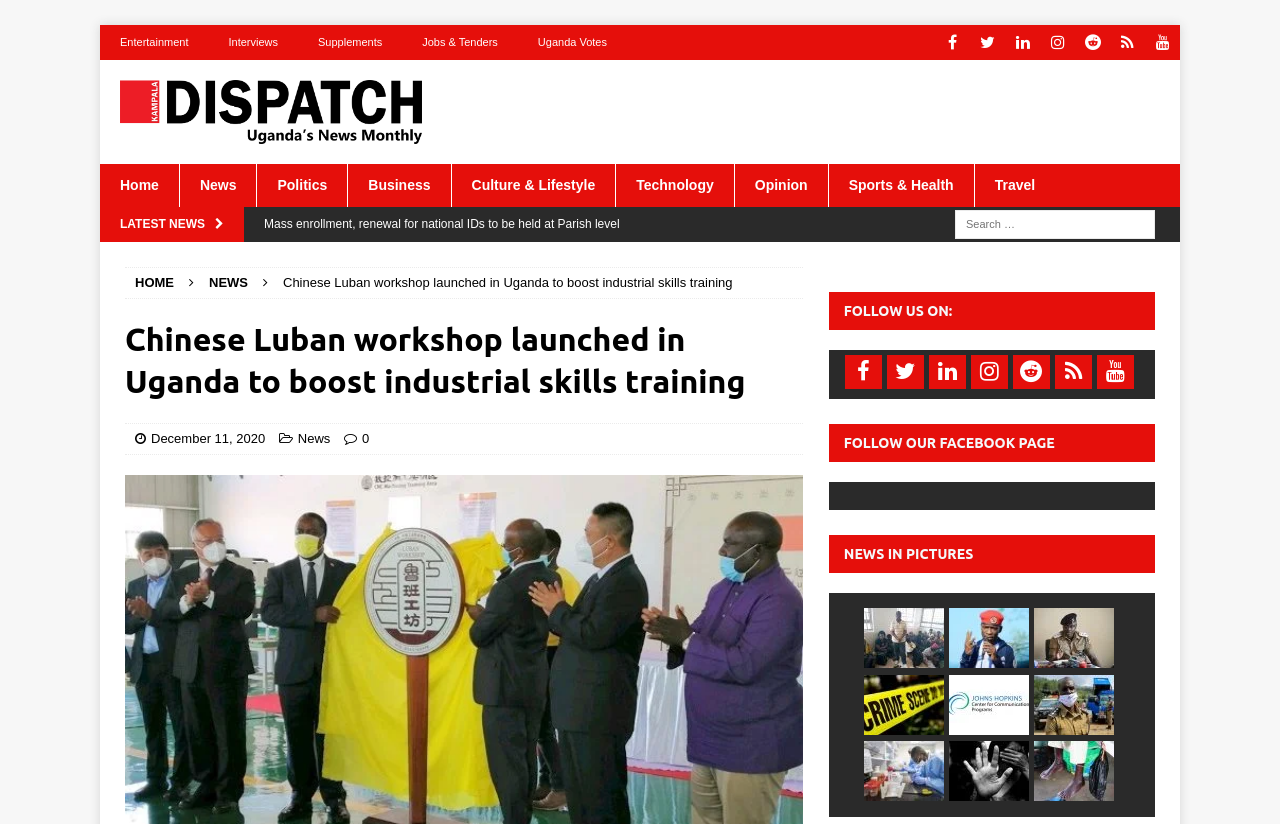Use the information in the screenshot to answer the question comprehensively: What type of content is shown in the 'NEWS IN PICTURES' section?

I can tell the type of content shown in the 'NEWS IN PICTURES' section is news images because it is labeled as such and it contains a list of images with headings and links to news articles.